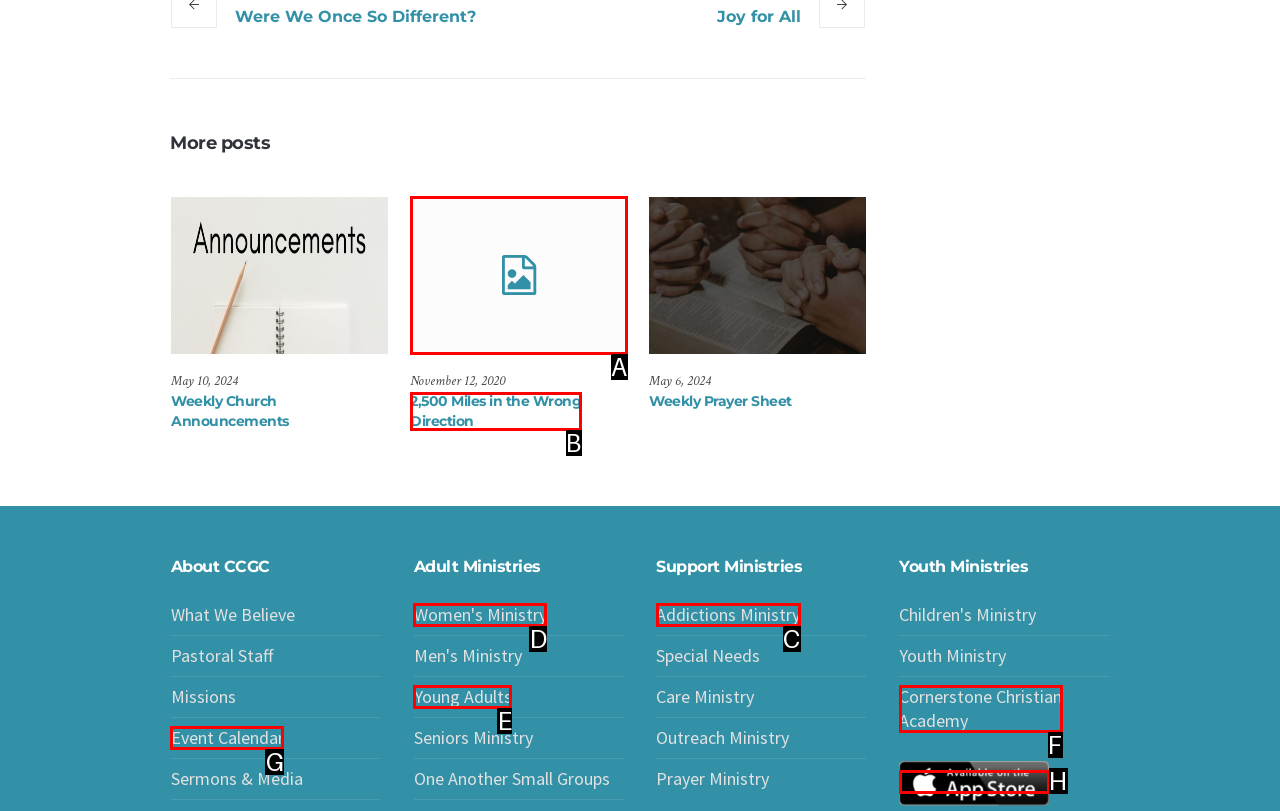Determine which HTML element to click to execute the following task: Explore Women's Ministry Answer with the letter of the selected option.

D